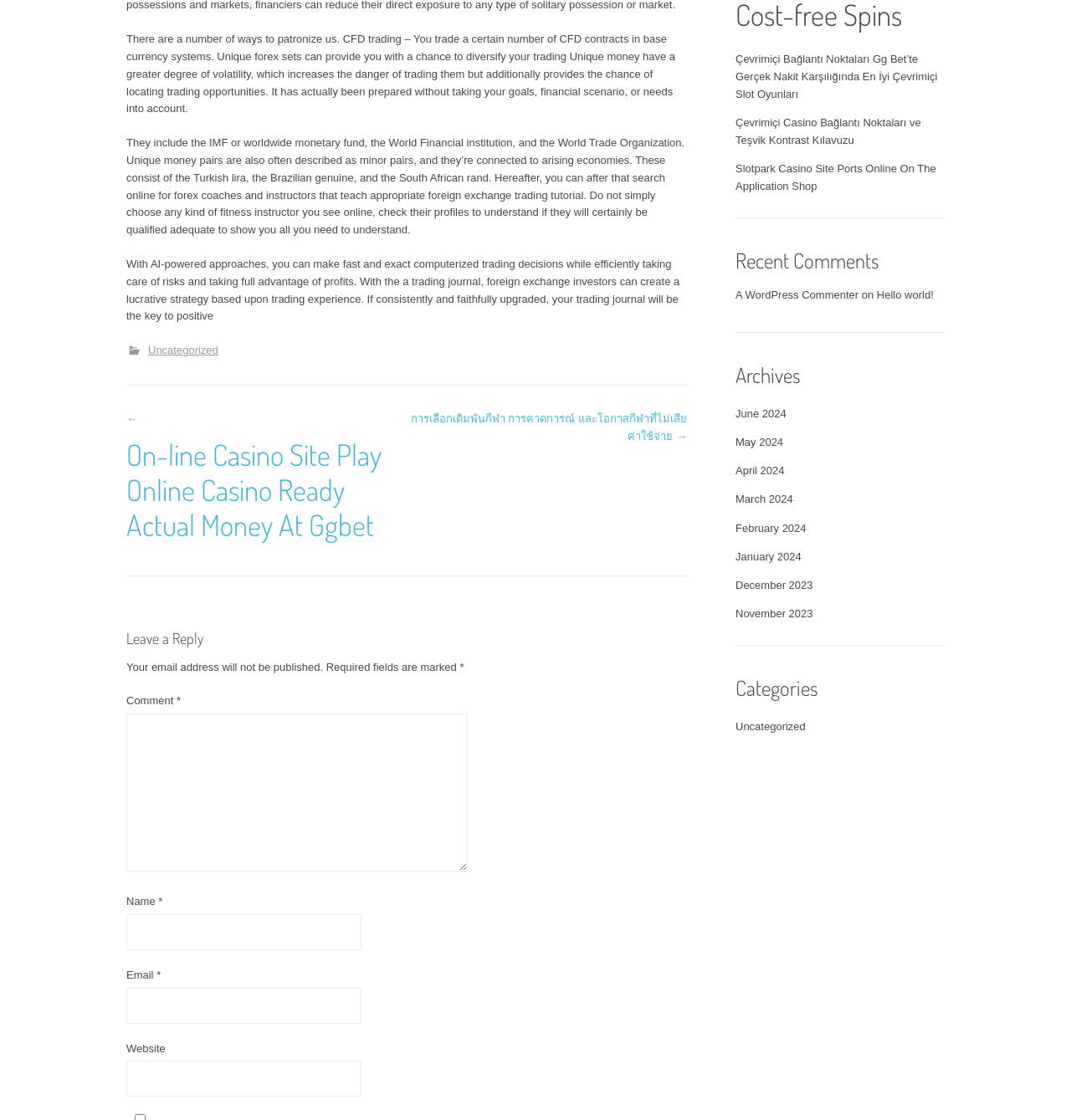Find the bounding box coordinates of the element to click in order to complete the given instruction: "View archives."

[0.687, 0.32, 0.882, 0.35]